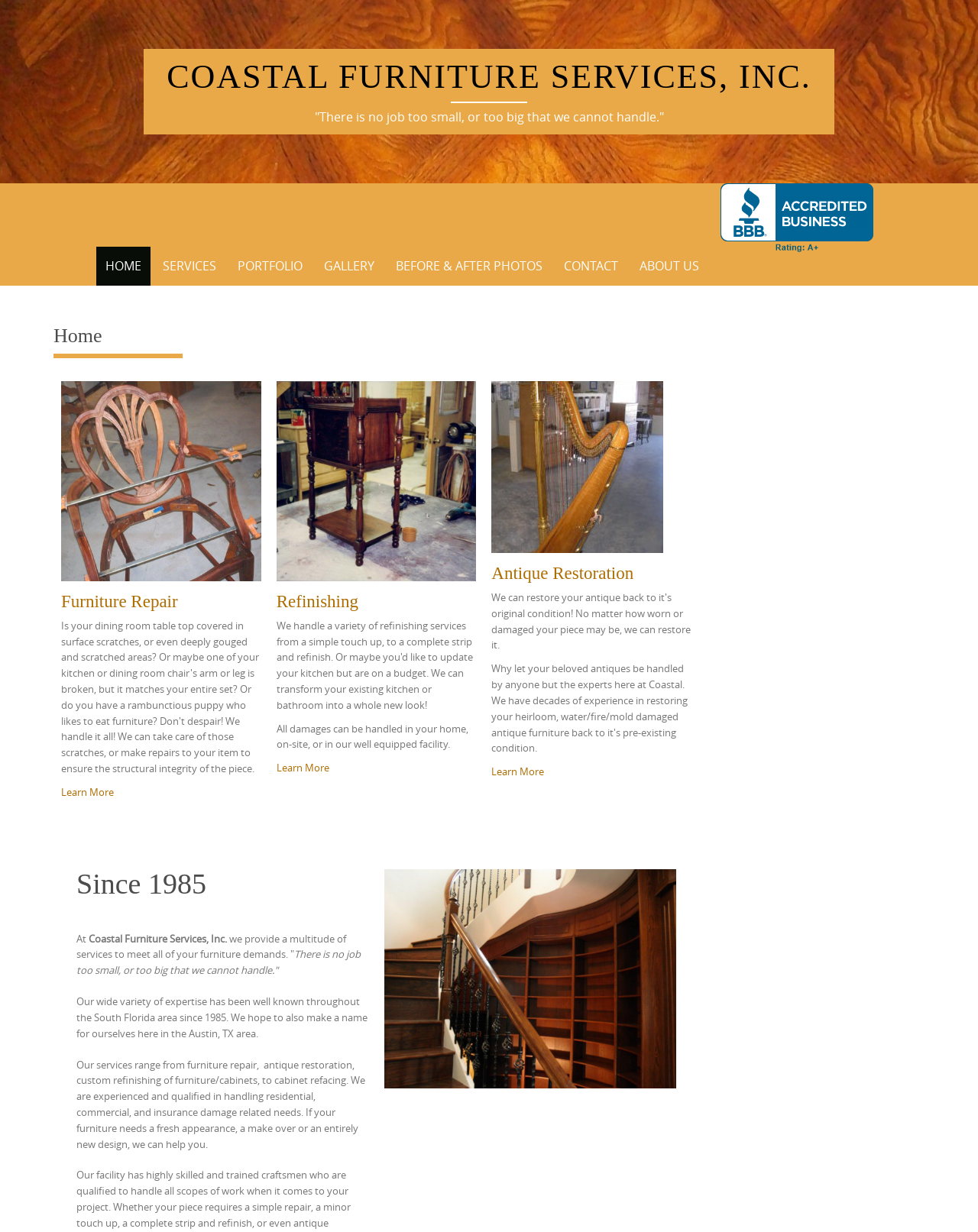Can you find the bounding box coordinates for the element to click on to achieve the instruction: "Click on SERVICES"?

[0.157, 0.2, 0.23, 0.232]